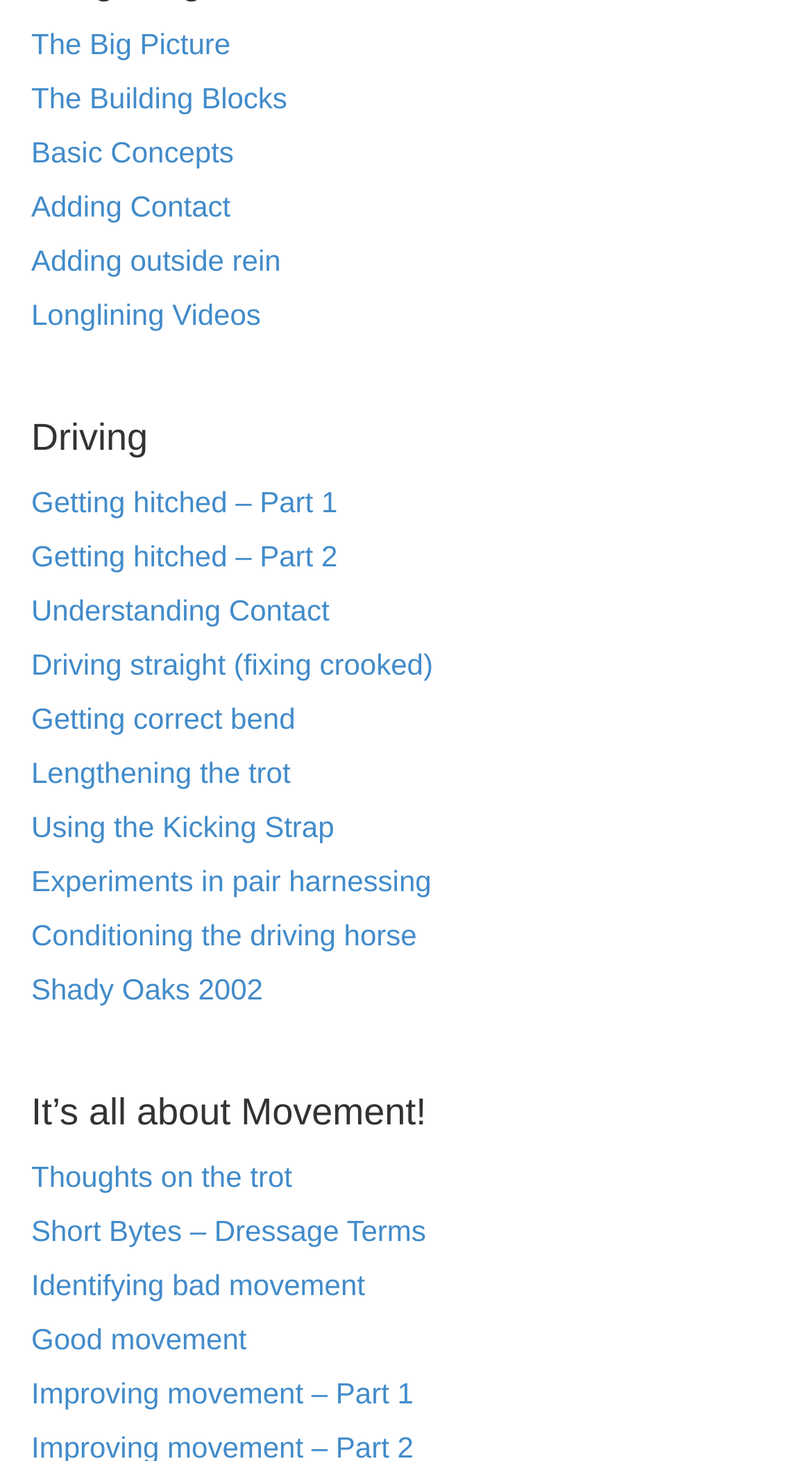What is the main topic of the webpage?
Refer to the image and provide a thorough answer to the question.

The main topic of the webpage is 'Driving' as indicated by the heading 'Driving' which is located at the top of the webpage, and the links and subheadings below it are all related to driving horses.